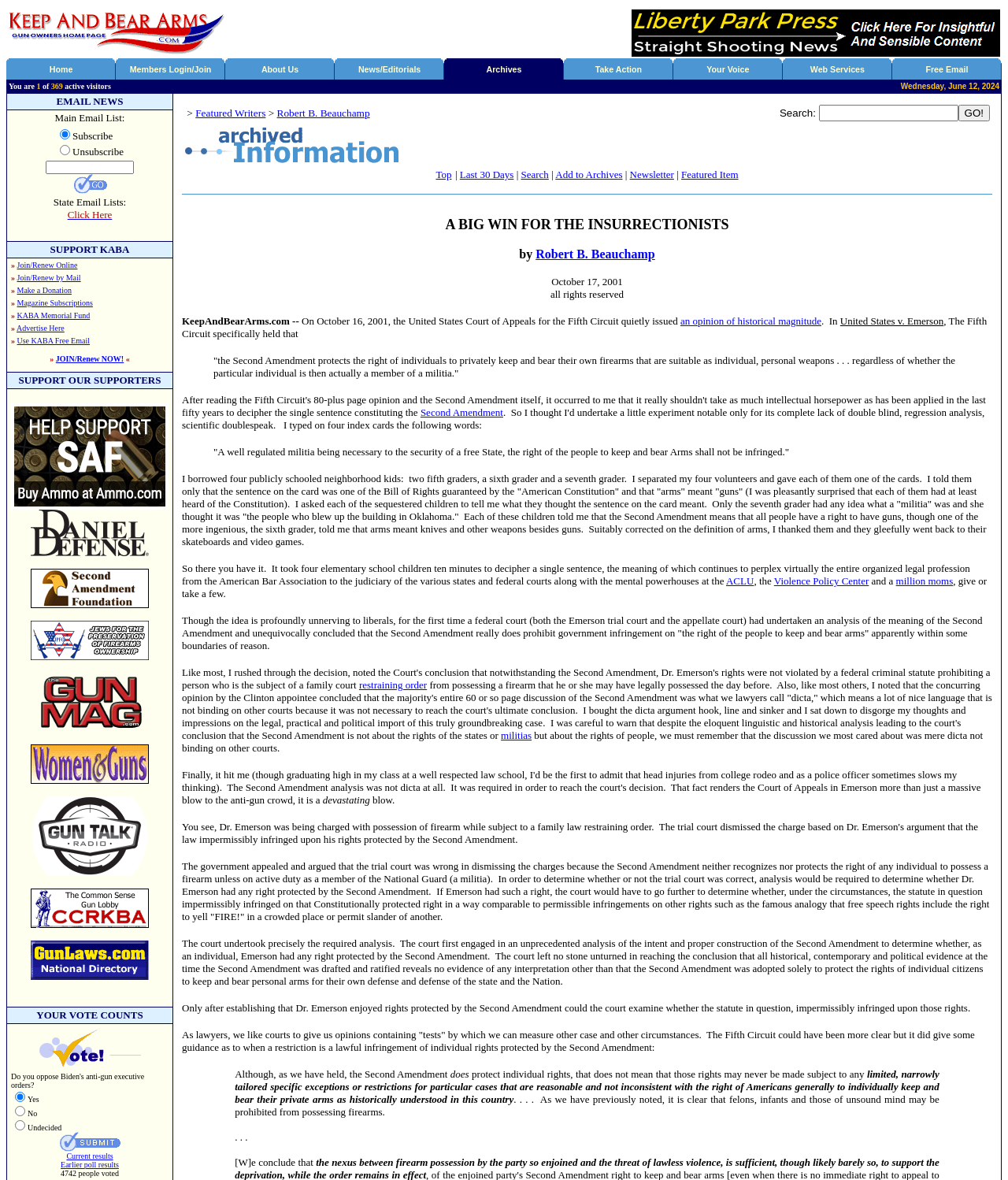Determine the bounding box coordinates of the element's region needed to click to follow the instruction: "Read news and editorials". Provide these coordinates as four float numbers between 0 and 1, formatted as [left, top, right, bottom].

[0.355, 0.054, 0.417, 0.062]